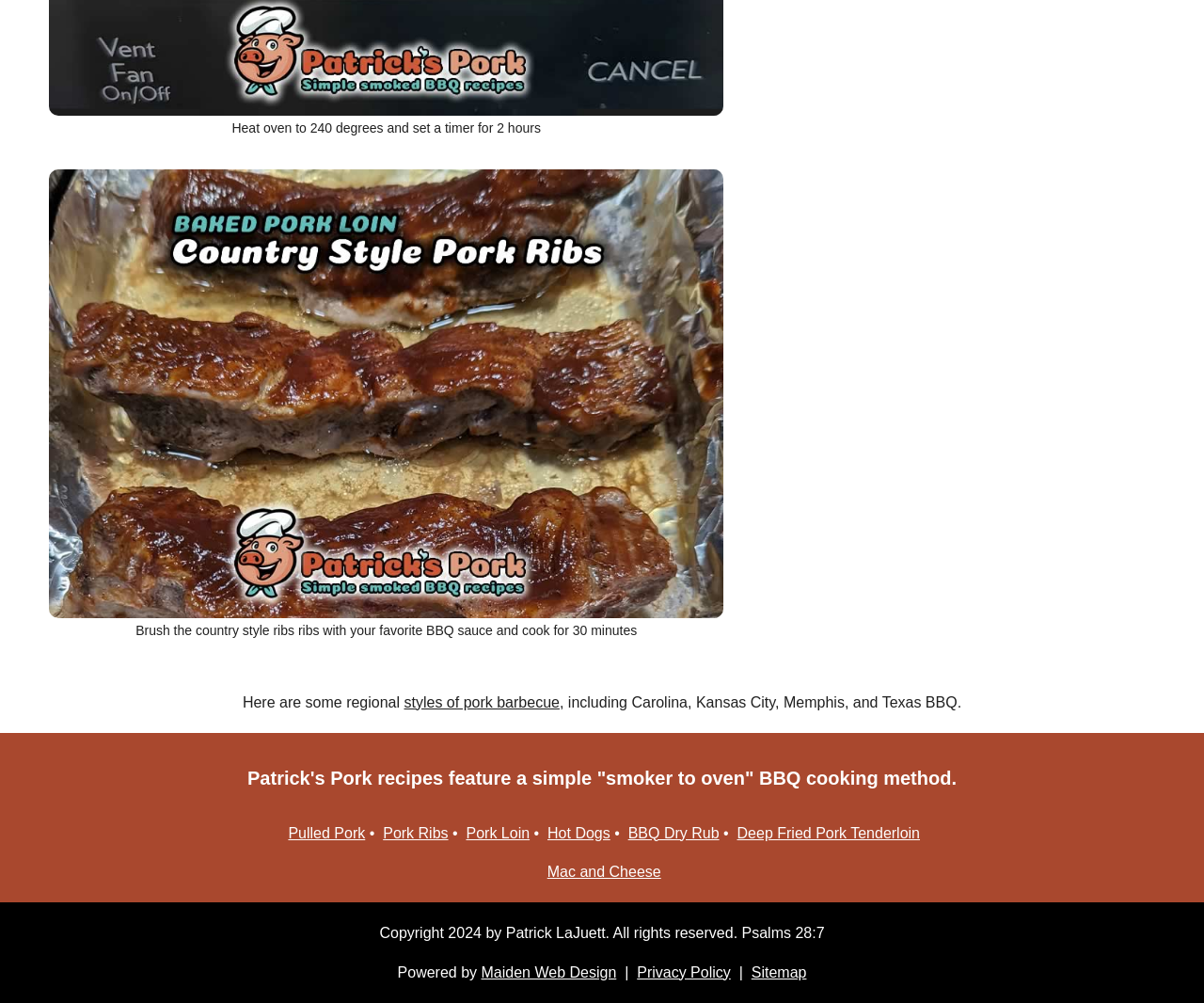Could you determine the bounding box coordinates of the clickable element to complete the instruction: "Read about styles of pork barbecue"? Provide the coordinates as four float numbers between 0 and 1, i.e., [left, top, right, bottom].

[0.336, 0.692, 0.465, 0.708]